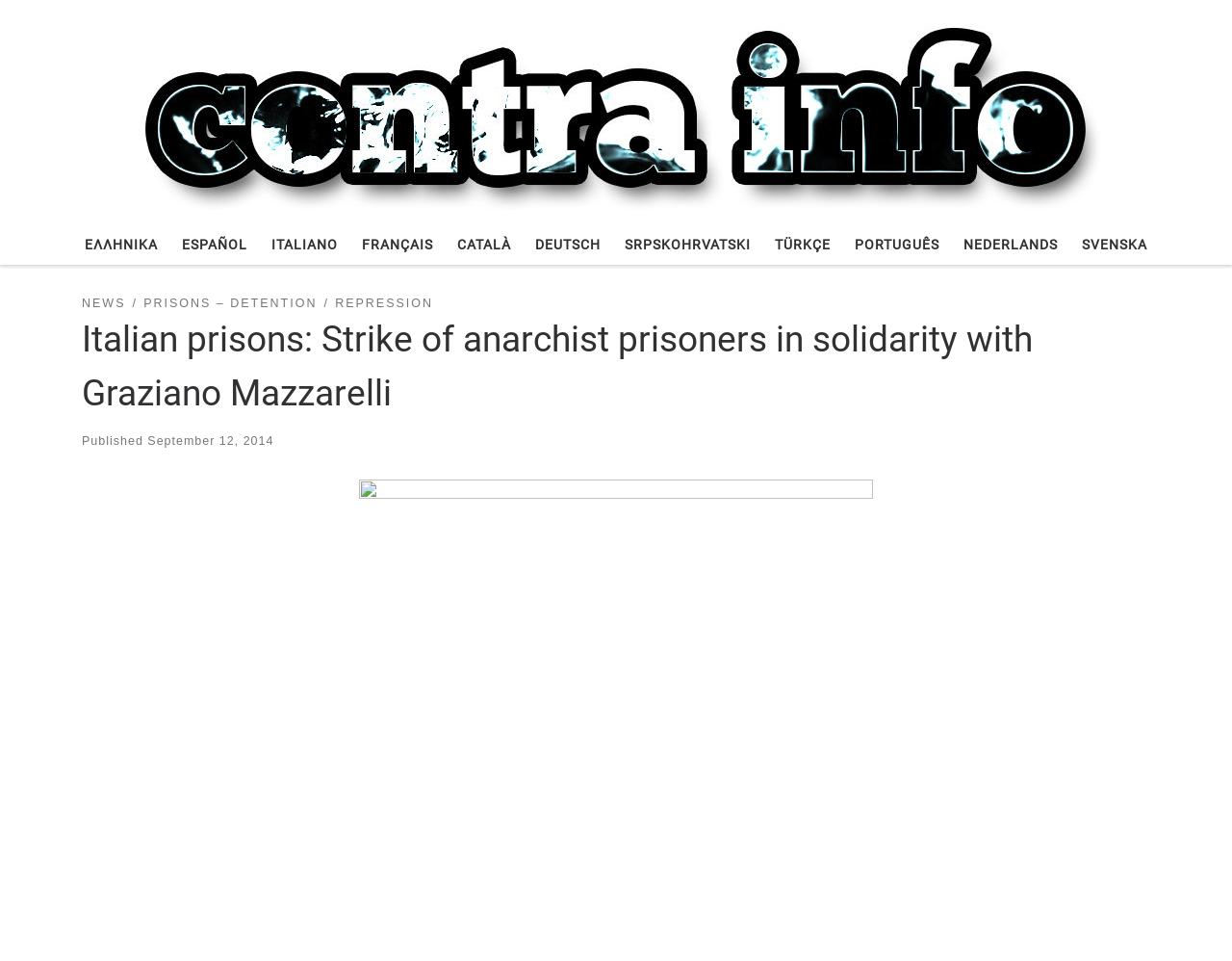Determine the bounding box coordinates for the clickable element to execute this instruction: "view prisons and detention information". Provide the coordinates as four float numbers between 0 and 1, i.e., [left, top, right, bottom].

[0.117, 0.306, 0.257, 0.326]